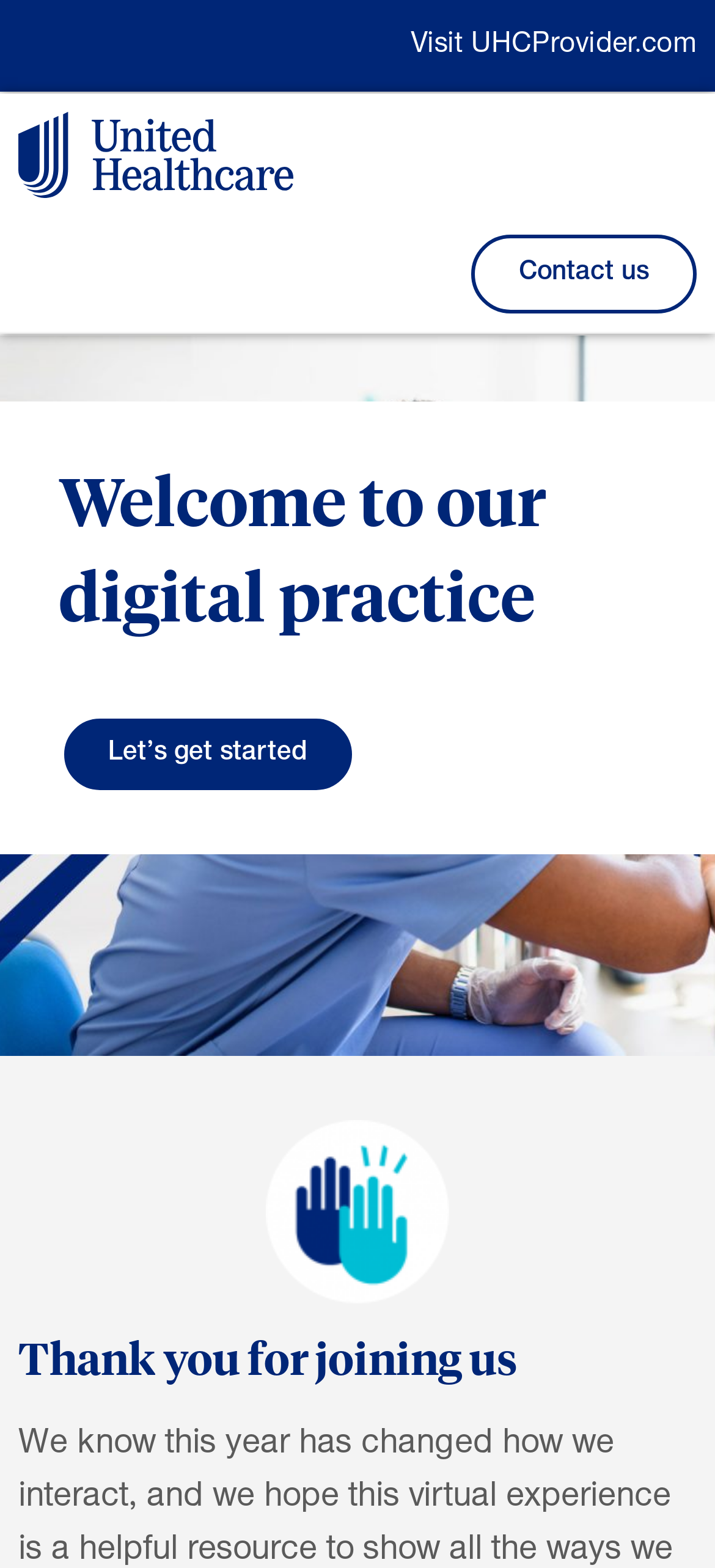Articulate a detailed summary of the webpage's content and design.

The webpage appears to be a digital practice platform, welcoming users to a virtual experience. At the top left corner, there is a heading that reads "Visit UHCProvider.com" with a link to the same text. Next to it, on the same horizontal level, is the UnitedHealthcare logo, represented by an image of "UHC_Lockup_blu_RGB". 

Below the logo, there is a link to "Contact us" at the top right corner. The main content of the page starts with a static text "Welcome to our digital practice" positioned near the top center of the page. 

Underneath the welcome message, there is a call-to-action link "Let’s get started" placed slightly to the left of center. Further down, there is an image of "Icon_High_Five_2C_RGB" positioned near the bottom center of the page. 

Finally, at the very bottom of the page, there is a heading that reads "Thank you for joining us", spanning almost the entire width of the page.